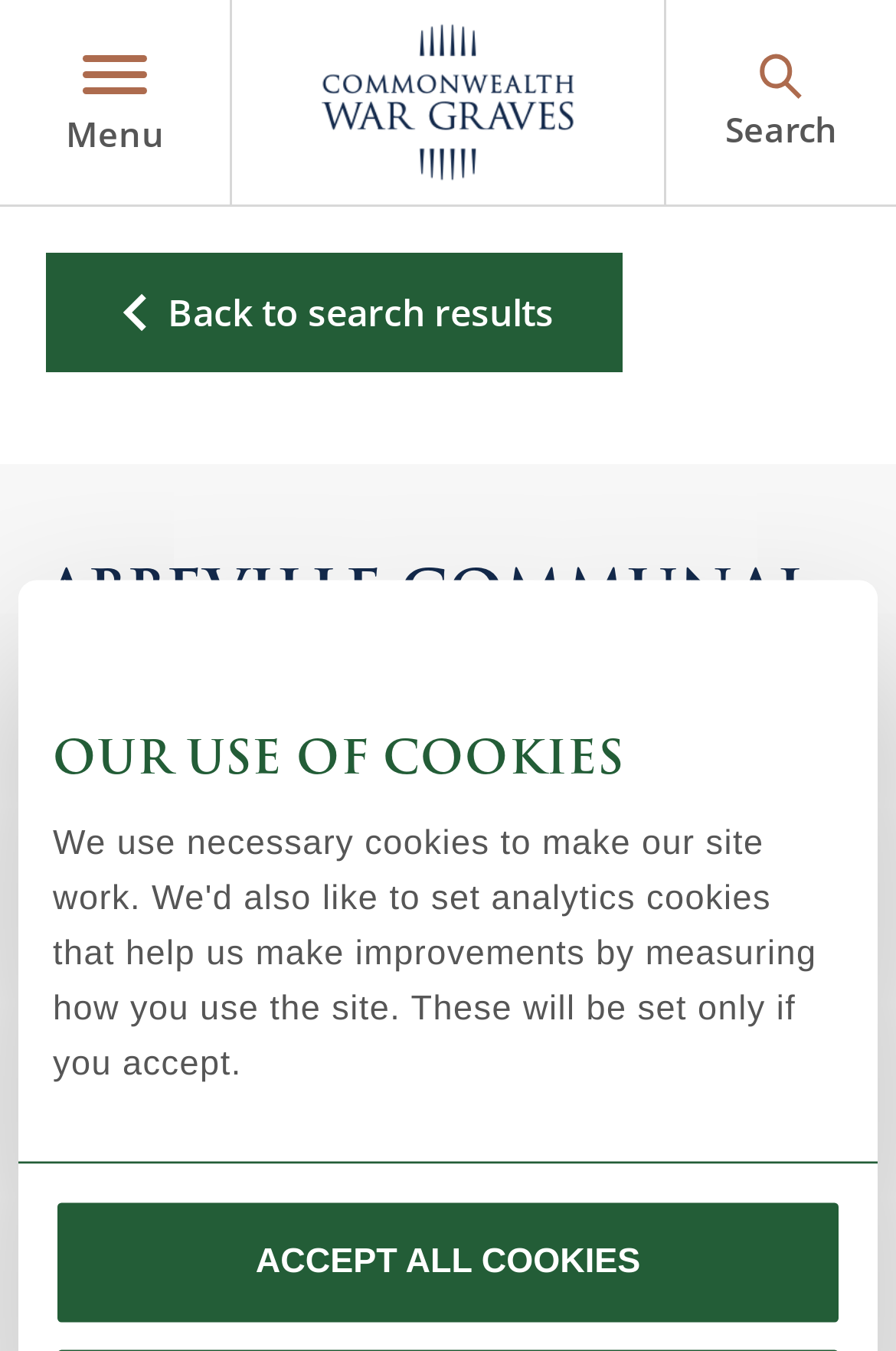Provide the bounding box for the UI element matching this description: "Find Records".

[0.051, 0.207, 0.462, 0.25]